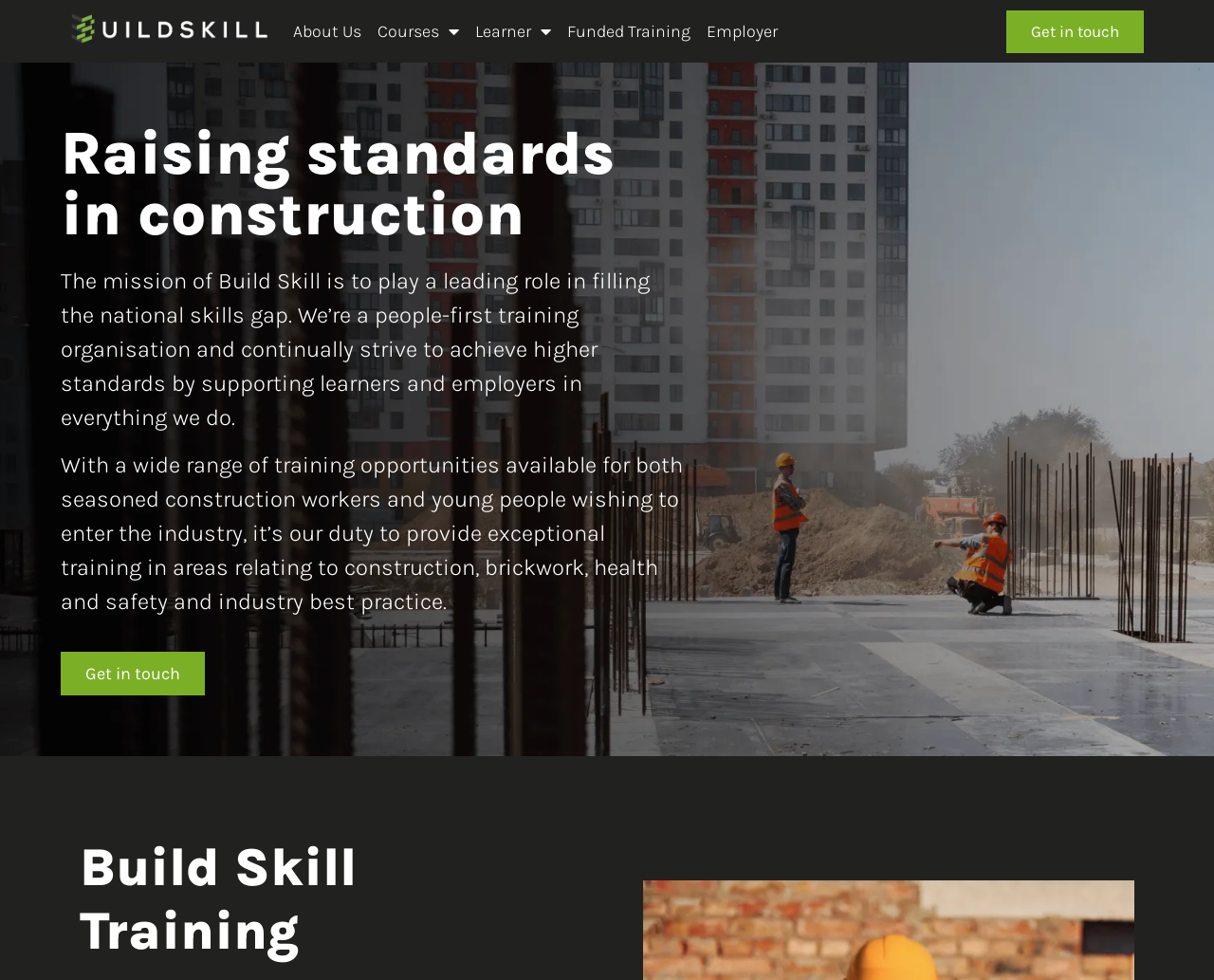What is the name of the training organisation?
Look at the image and answer with only one word or phrase.

BuildSkill